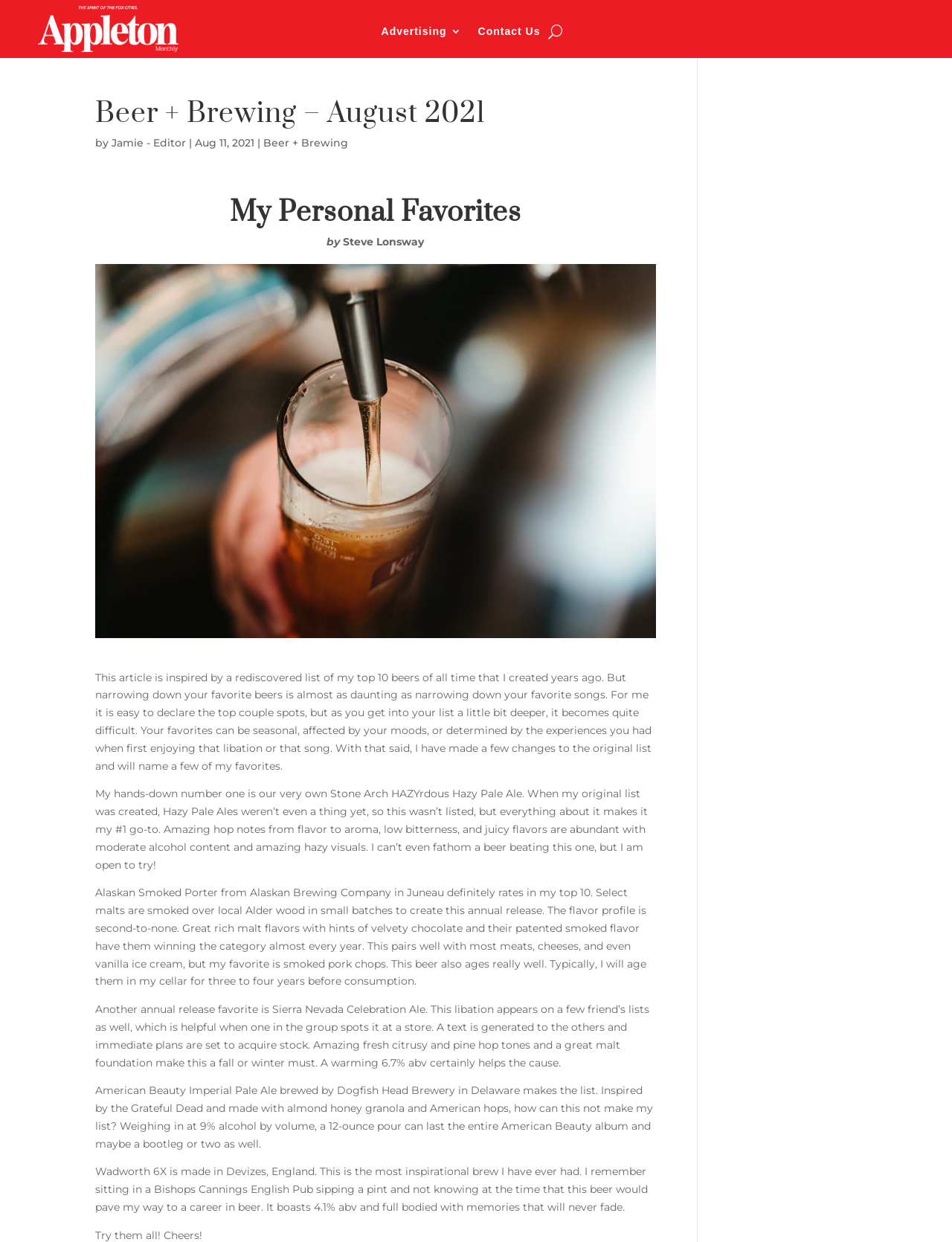What is the name of the editor of the magazine?
Look at the image and construct a detailed response to the question.

I found the editor's name by looking at the text following the 'by' keyword at the top of the page, which is 'Jamie - Editor'.